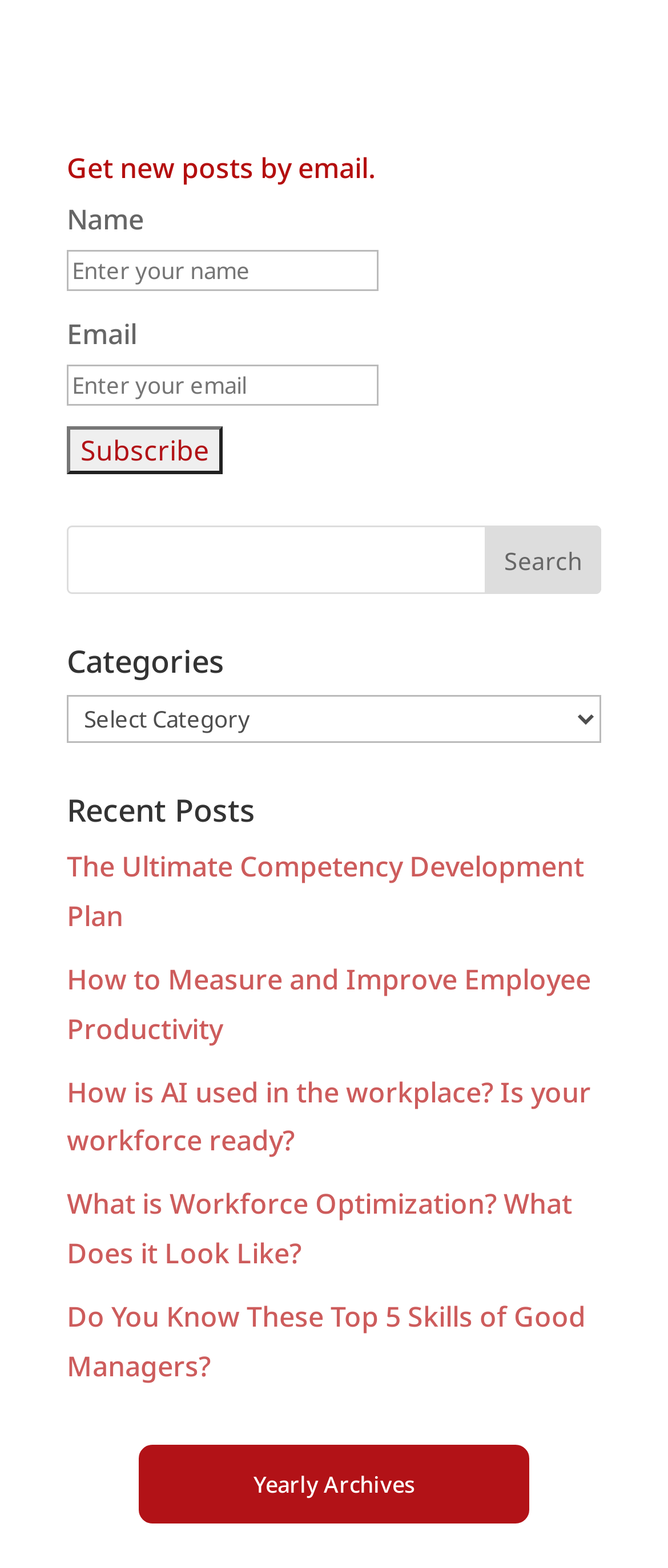Find the bounding box coordinates of the area to click in order to follow the instruction: "read non-discrimination policy".

None